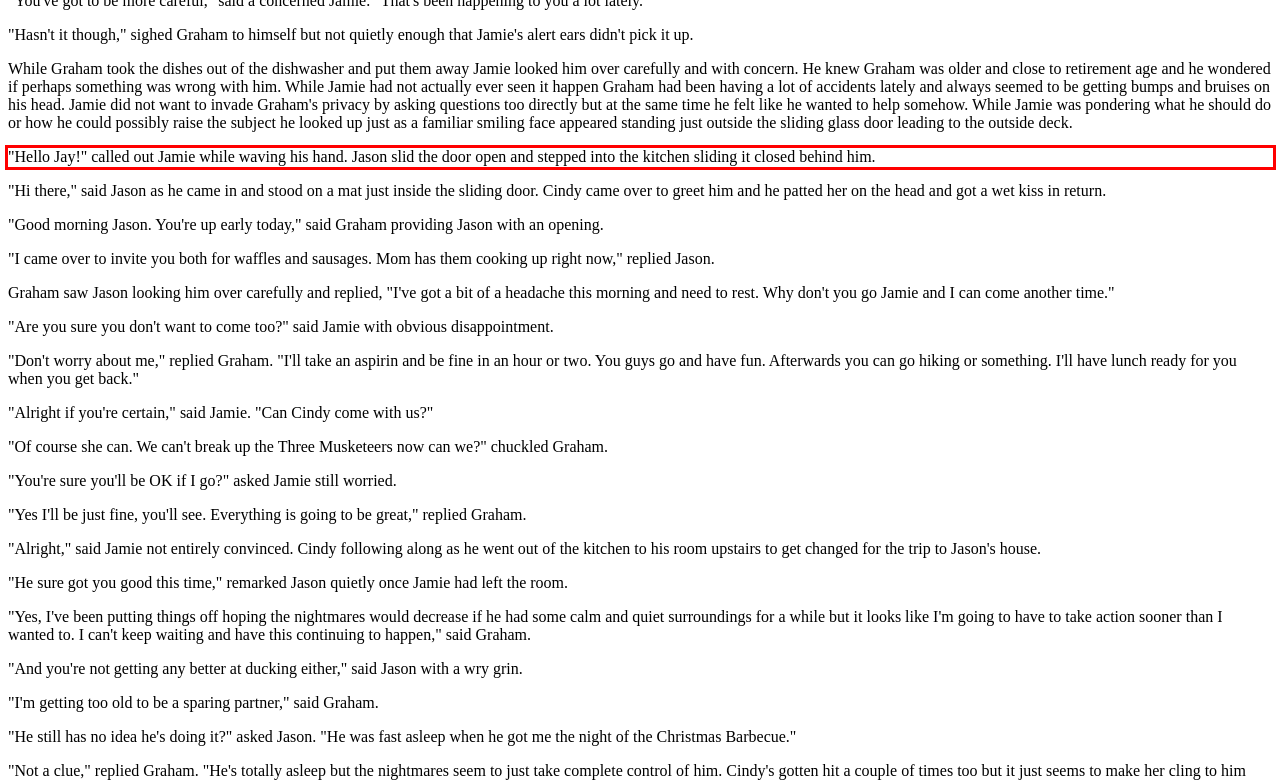You have a screenshot with a red rectangle around a UI element. Recognize and extract the text within this red bounding box using OCR.

"Hello Jay!" called out Jamie while waving his hand. Jason slid the door open and stepped into the kitchen sliding it closed behind him.